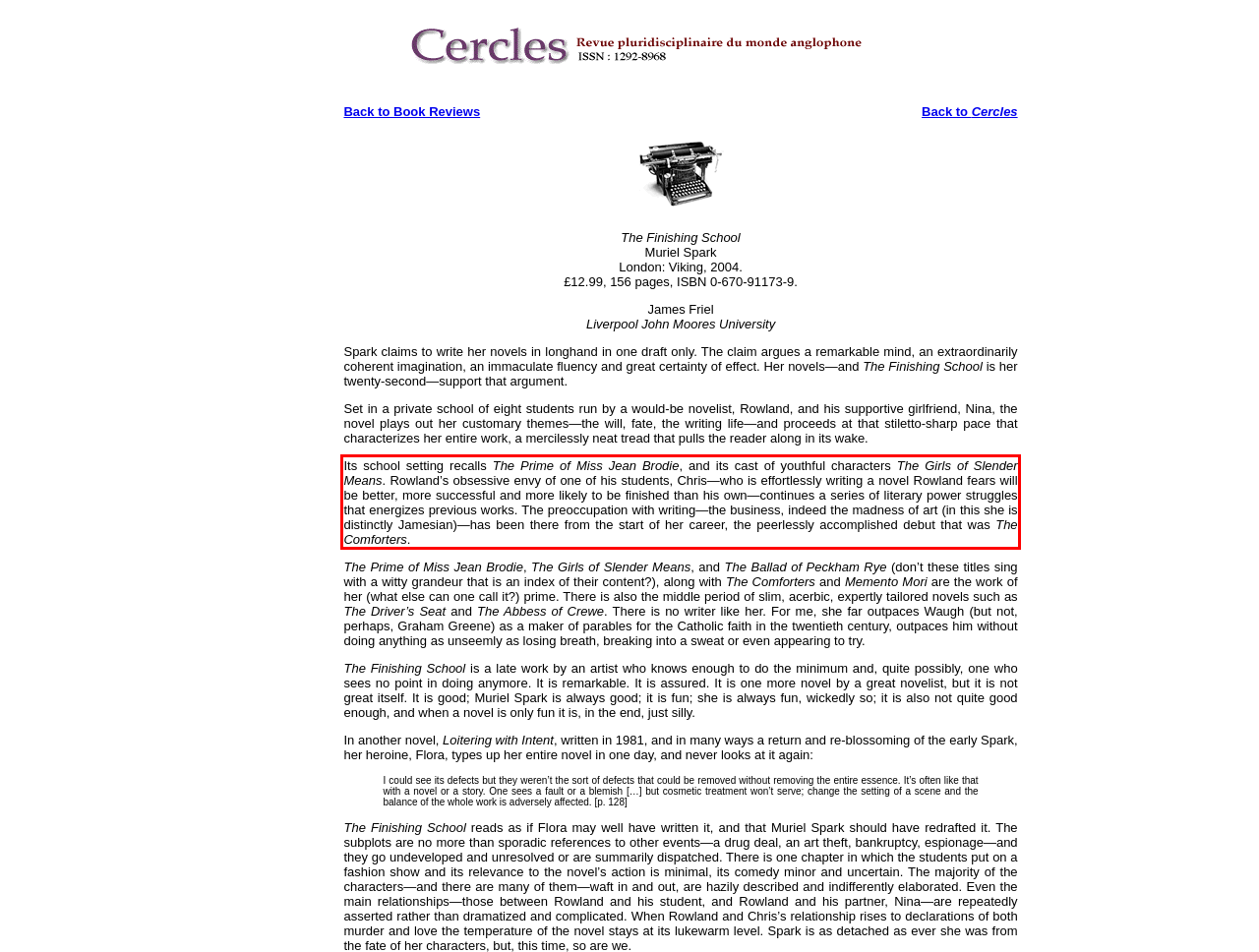In the given screenshot, locate the red bounding box and extract the text content from within it.

Its school setting recalls The Prime of Miss Jean Brodie, and its cast of youthful characters The Girls of Slender Means. Rowland’s obsessive envy of one of his students, Chris—who is effortlessly writing a novel Rowland fears will be better, more successful and more likely to be finished than his own—continues a series of literary power struggles that energizes previous works. The preoccupation with writing—the business, indeed the madness of art (in this she is distinctly Jamesian)—has been there from the start of her career, the peerlessly accomplished debut that was The Comforters.